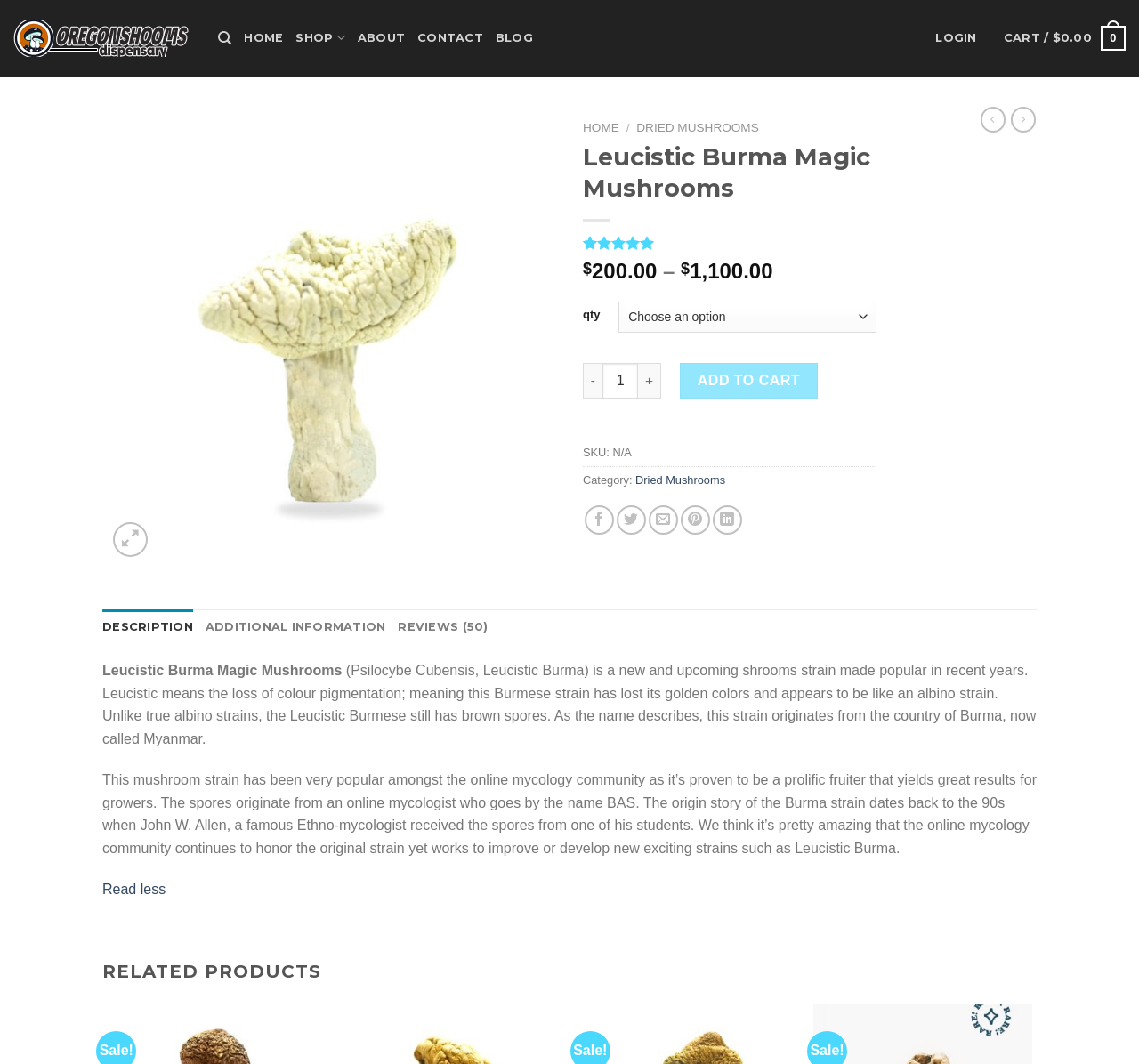Please specify the bounding box coordinates of the clickable region necessary for completing the following instruction: "Click on the 'HOME' link". The coordinates must consist of four float numbers between 0 and 1, i.e., [left, top, right, bottom].

[0.214, 0.019, 0.249, 0.053]